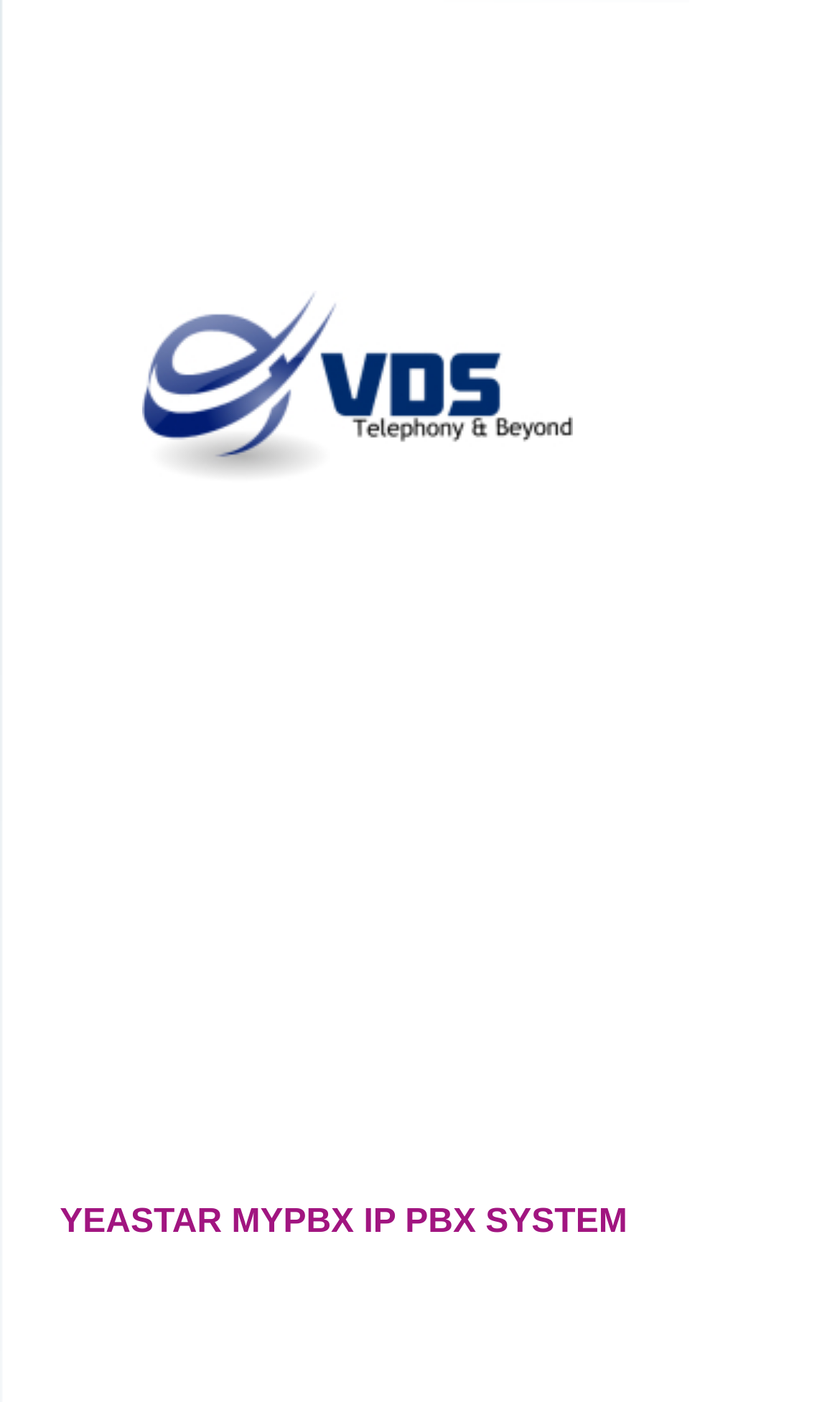Please mark the clickable region by giving the bounding box coordinates needed to complete this instruction: "Go to Dr. Val Phua's homepage".

None